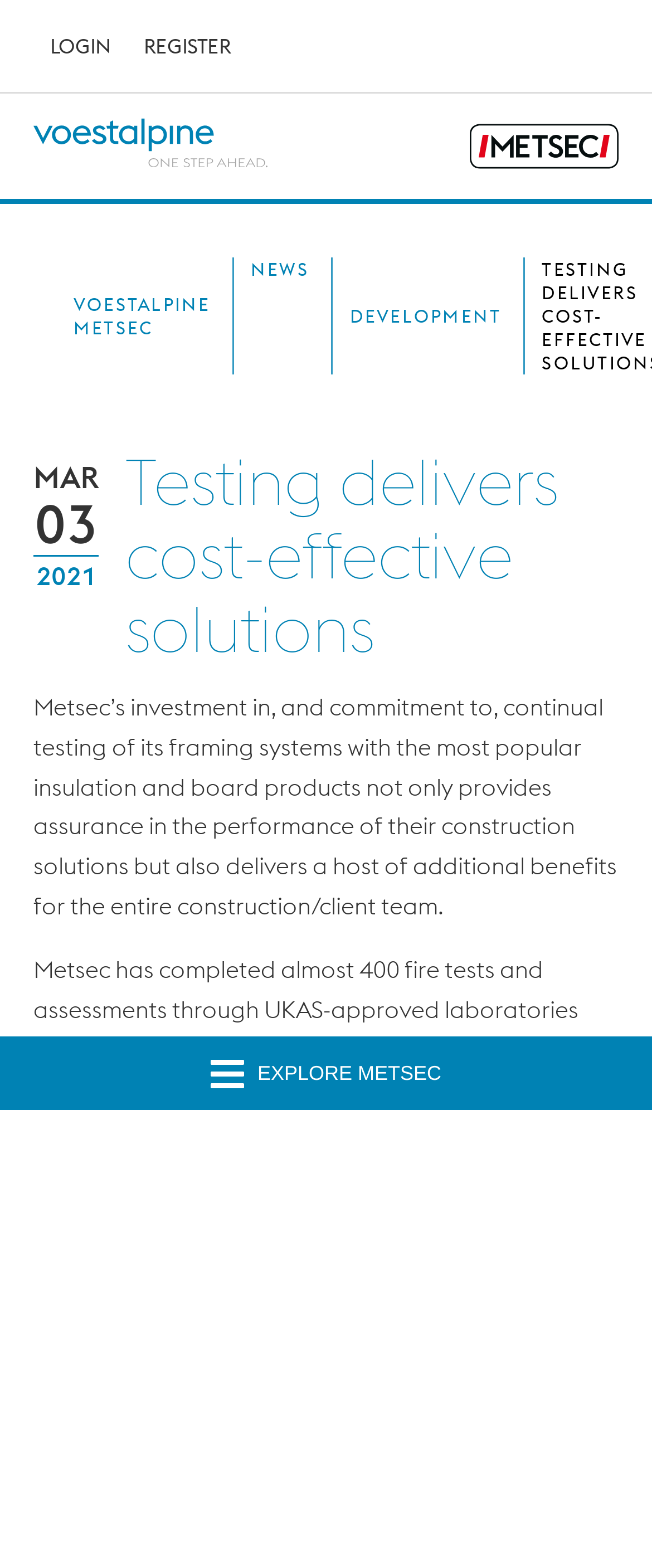Find the UI element described as: "Development" and predict its bounding box coordinates. Ensure the coordinates are four float numbers between 0 and 1, [left, top, right, bottom].

[0.536, 0.194, 0.77, 0.209]